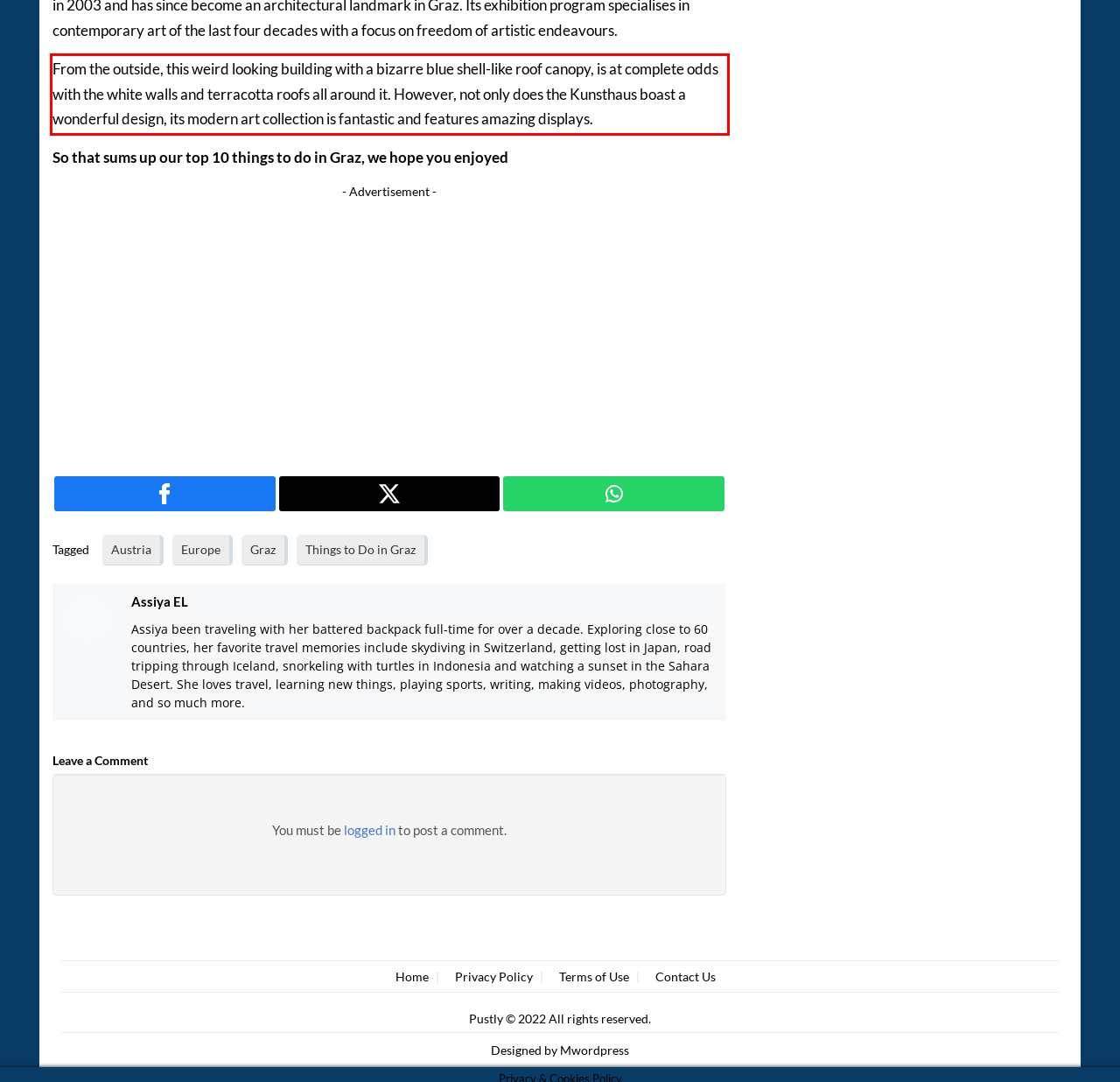You have a screenshot with a red rectangle around a UI element. Recognize and extract the text within this red bounding box using OCR.

From the outside, this weird looking building with a bizarre blue shell-like roof canopy, is at complete odds with the white walls and terracotta roofs all around it. However, not only does the Kunsthaus boast a wonderful design, its modern art collection is fantastic and features amazing displays.